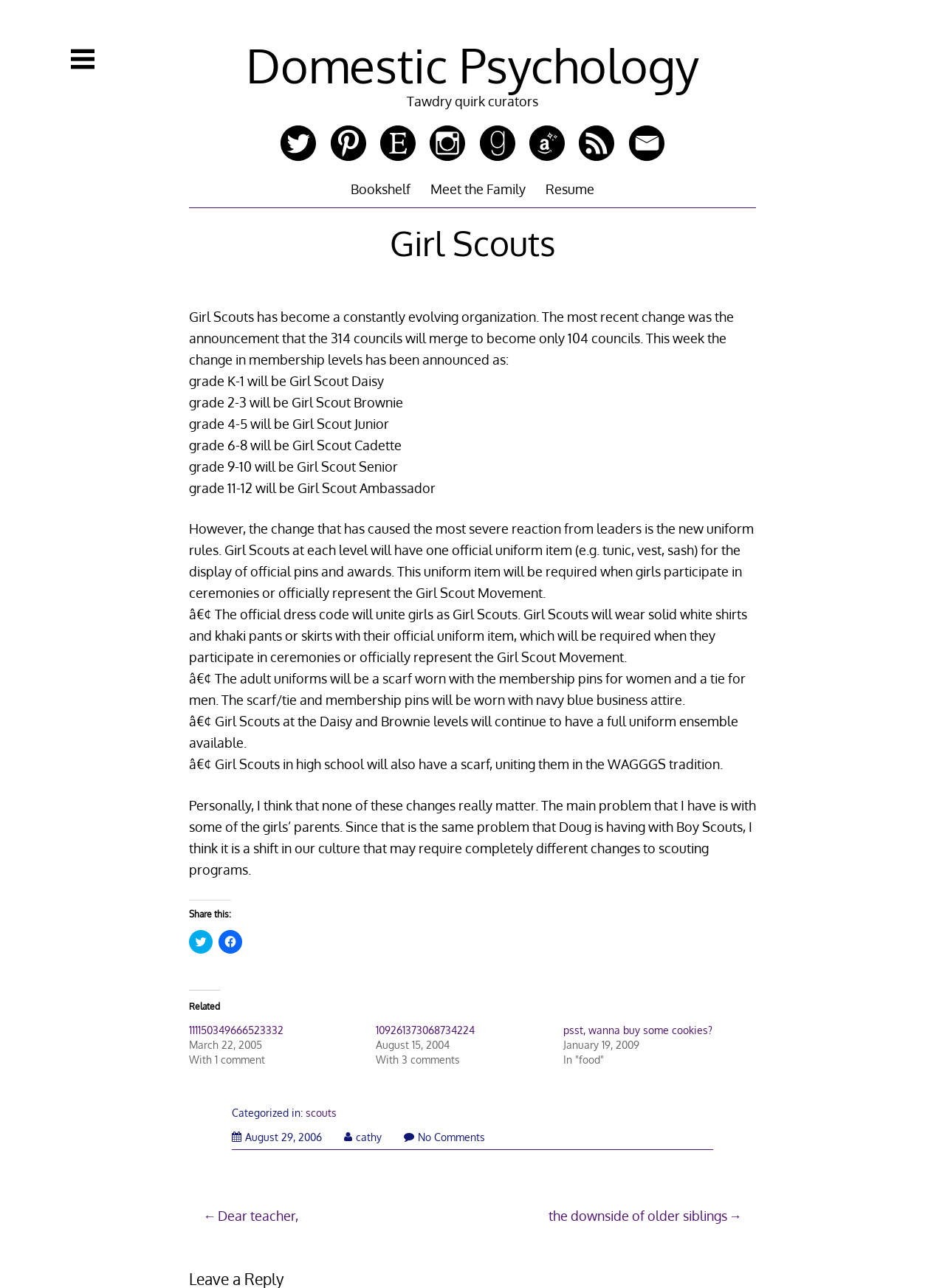Using the provided element description: "Meet the Family", identify the bounding box coordinates. The coordinates should be four floats between 0 and 1 in the order [left, top, right, bottom].

[0.455, 0.139, 0.556, 0.154]